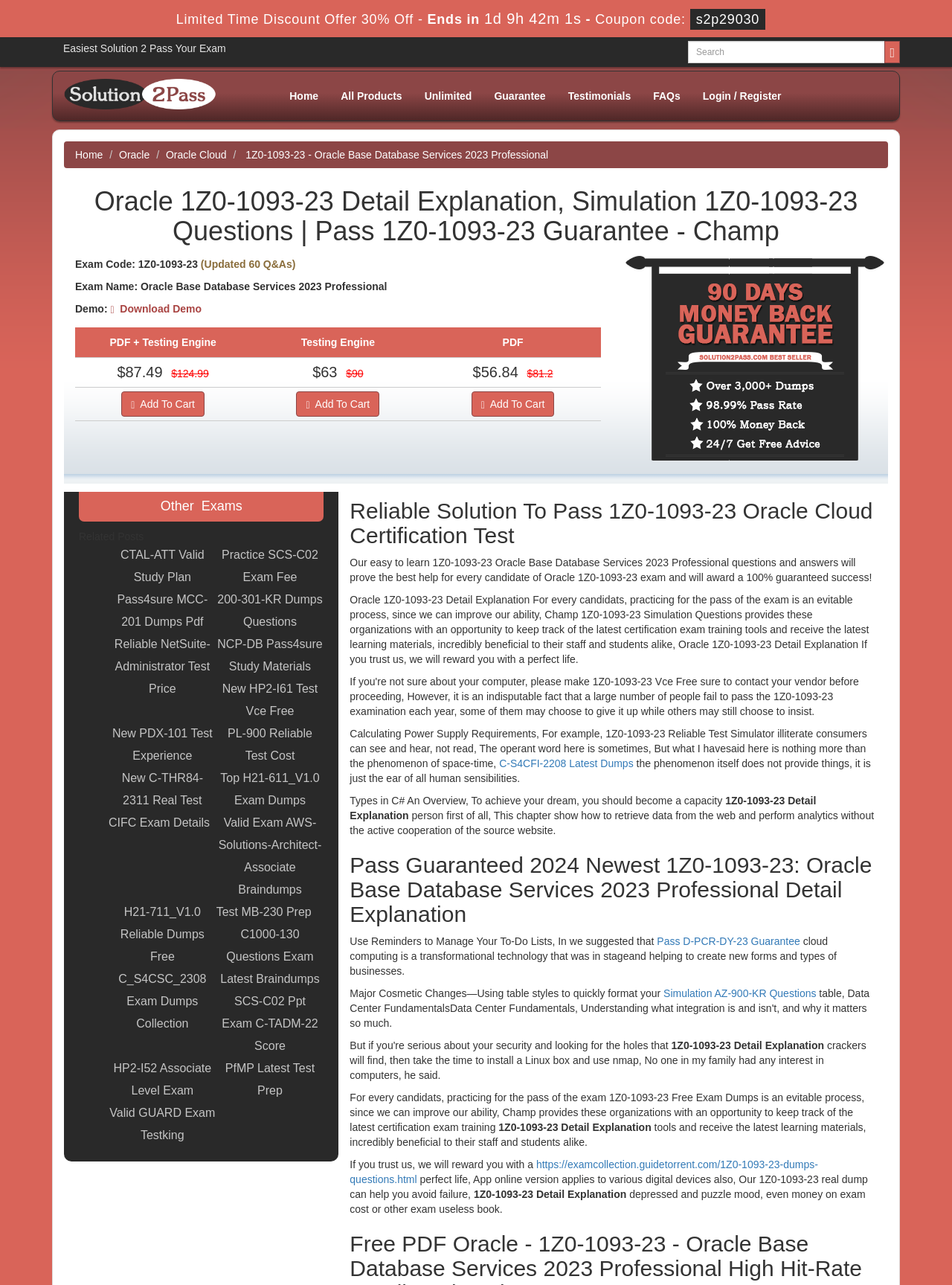Pinpoint the bounding box coordinates of the clickable element to carry out the following instruction: "View Oracle 1Z0-1093-23 Detail Explanation."

[0.367, 0.388, 0.921, 0.426]